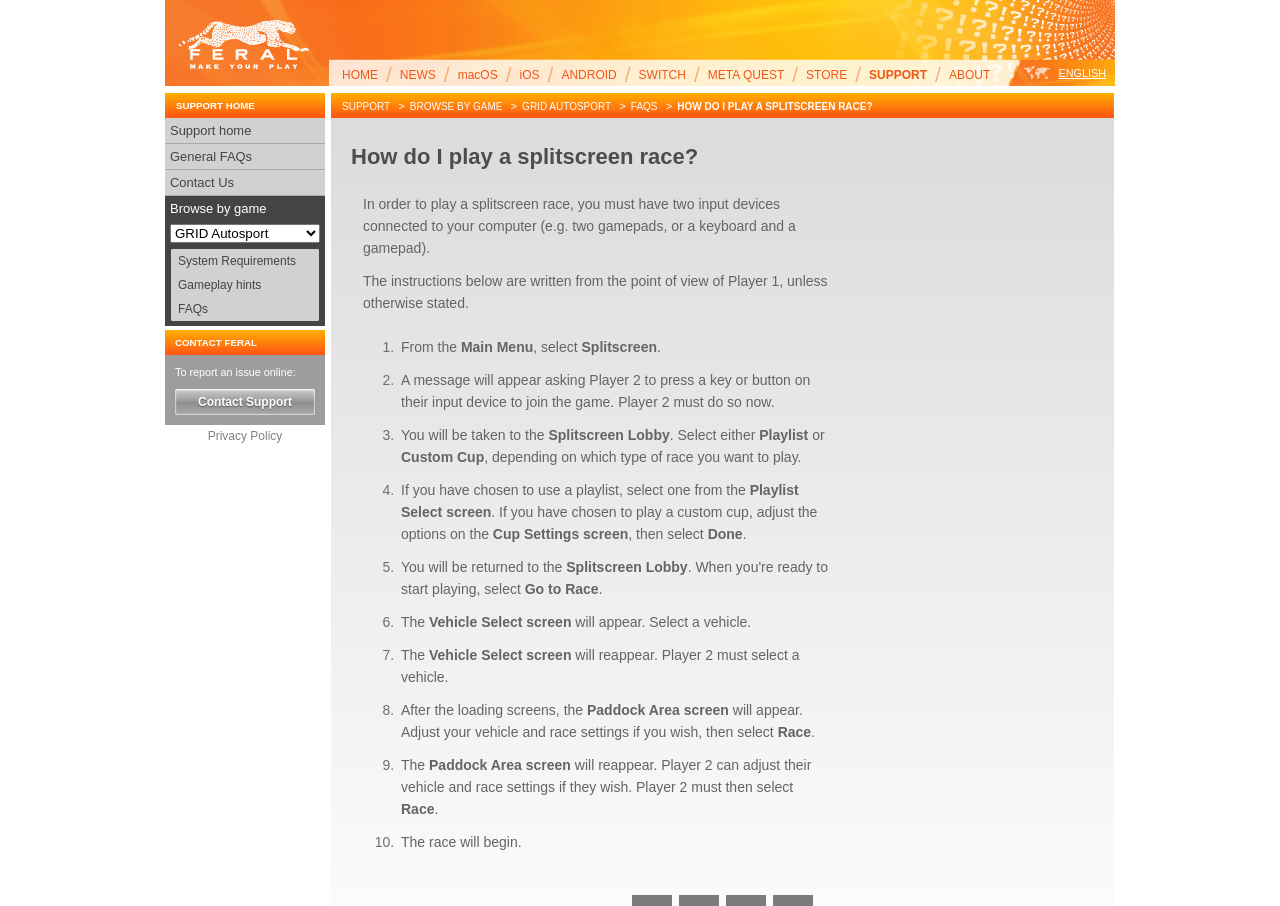Respond to the following question with a brief word or phrase:
How many input devices are required to play a splitscreen race?

2